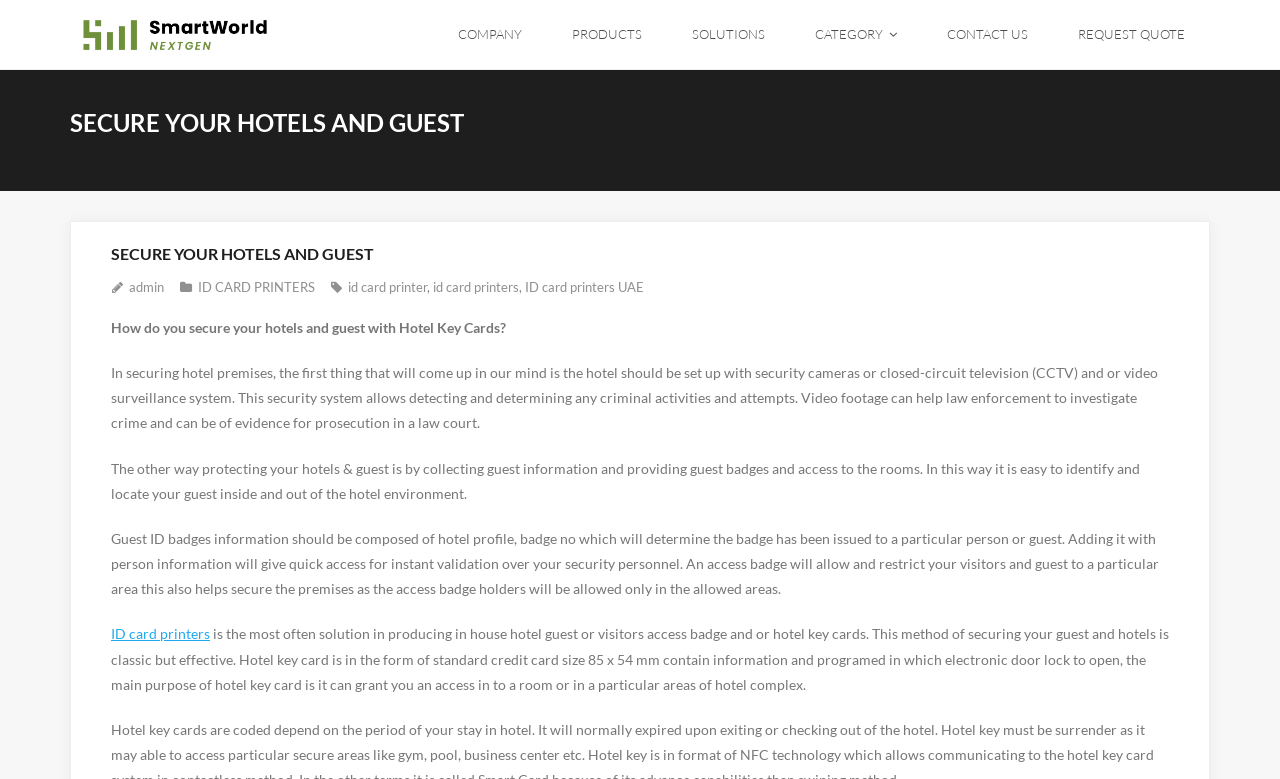Determine the bounding box coordinates of the UI element described by: "ID CARD PRINTERS".

[0.155, 0.359, 0.246, 0.379]